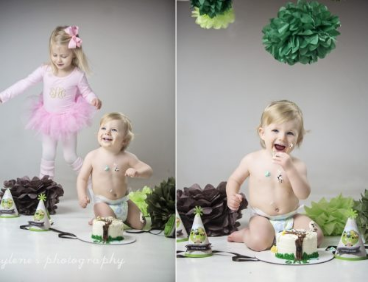Answer the question below with a single word or a brief phrase: 
What type of photography does Kylene Photography specialize in?

portrait and event photography